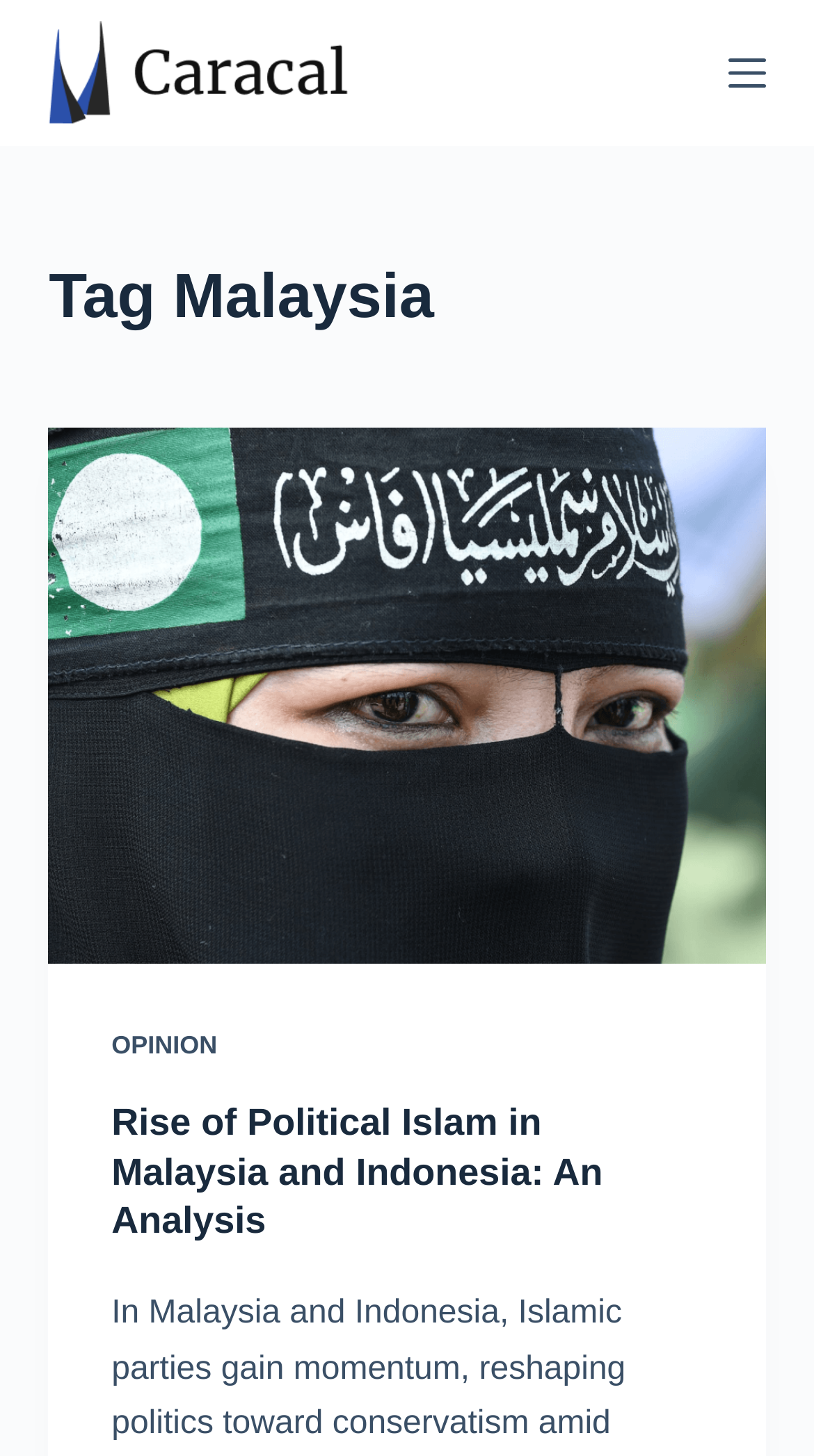Refer to the screenshot and give an in-depth answer to this question: How many images are on the page?

I counted the number of image elements on the page, which are the Caracal logo and the image associated with the article 'Rise of Political Islam in Malaysia and Indonesia: An Analysis'. There are two images in total.